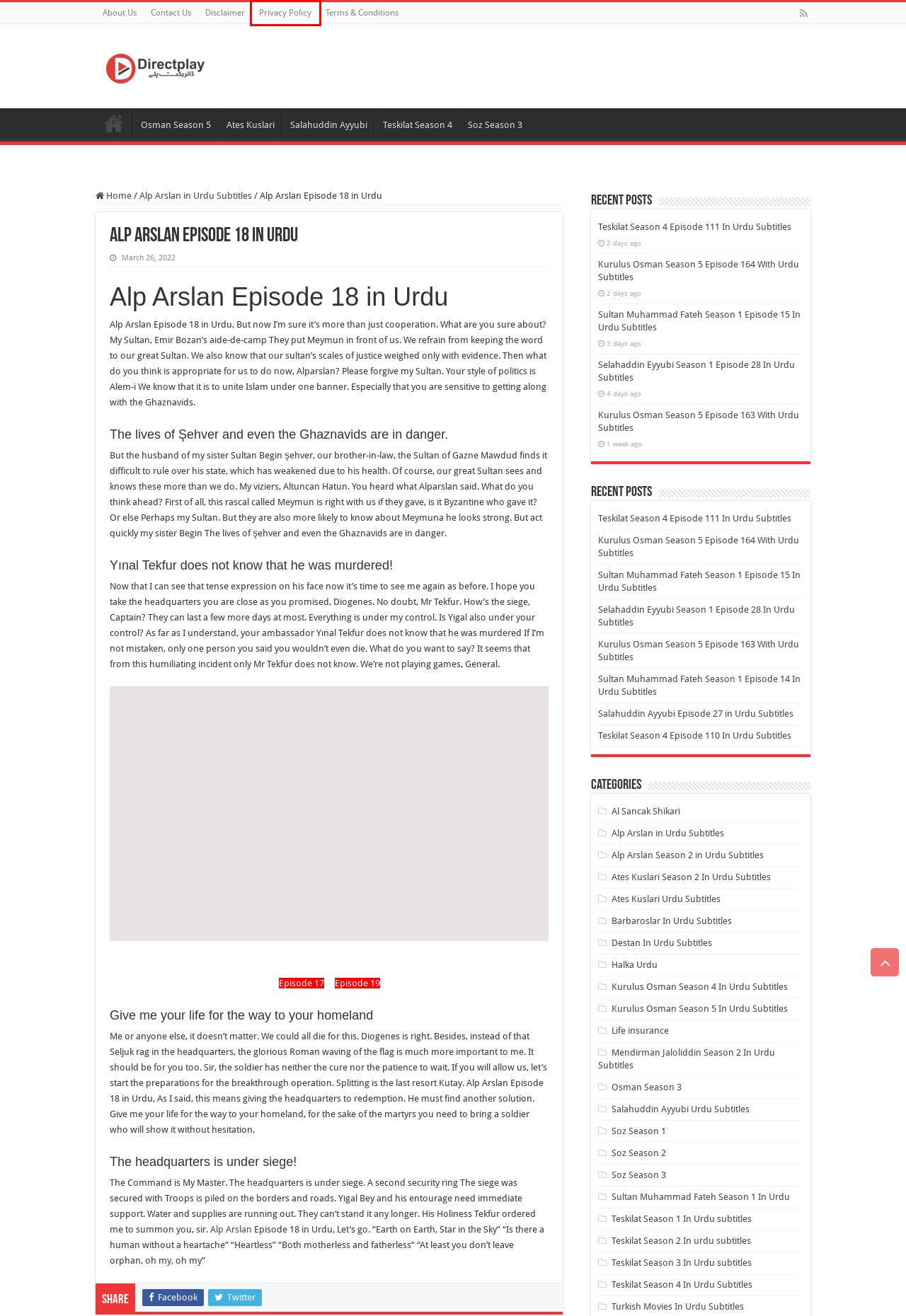You see a screenshot of a webpage with a red bounding box surrounding an element. Pick the webpage description that most accurately represents the new webpage after interacting with the element in the red bounding box. The options are:
A. Soz Season 2 - Directplay
B. Alparslan: Büyük Selçuklu (TV Series 2021–2023) - IMDb
C. Privacy Policy - Directplay
D. Alp Arslan in Urdu Subtitles - Directplay
E. Contact Us - Directplay
F. Disclaimer - Directplay
G. Destan In Urdu Subtitles - Directplay
H. Soz Season 3 - Directplay

C